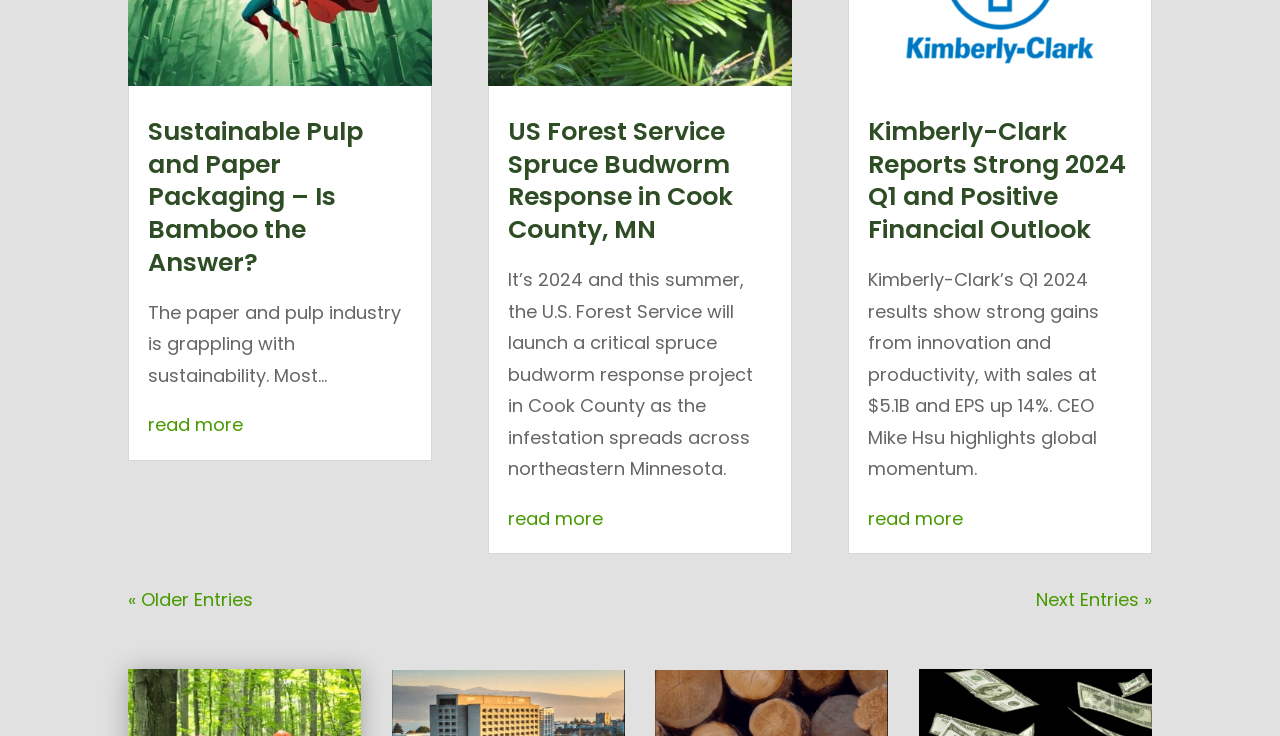Provide the bounding box coordinates of the area you need to click to execute the following instruction: "view US Forest Service Spruce Budworm Response in Cook County, MN".

[0.397, 0.155, 0.573, 0.336]